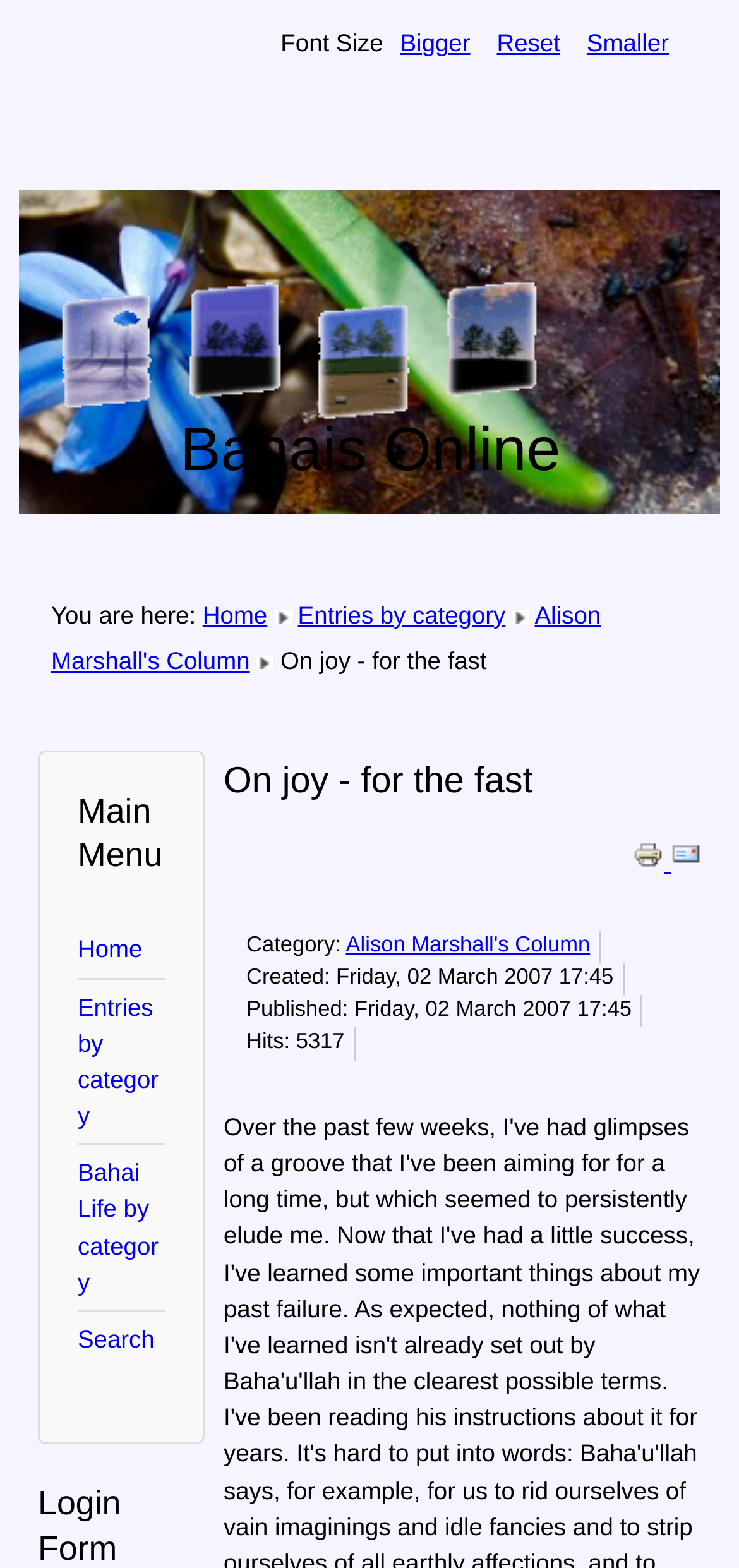Determine the bounding box coordinates of the target area to click to execute the following instruction: "Go to 'Home' page."

[0.274, 0.383, 0.362, 0.401]